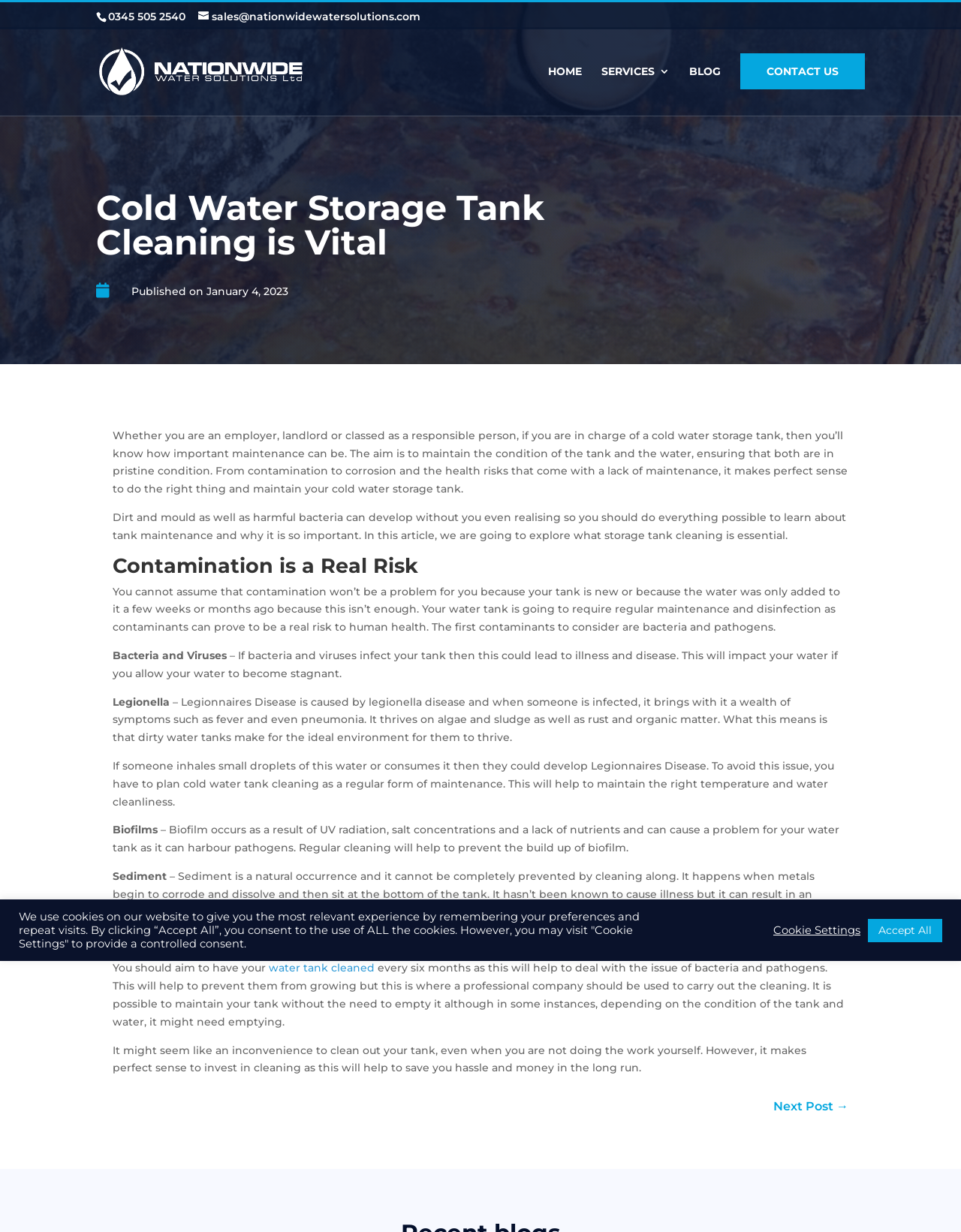Please determine the bounding box coordinates of the element to click on in order to accomplish the following task: "Read the blog". Ensure the coordinates are four float numbers ranging from 0 to 1, i.e., [left, top, right, bottom].

[0.717, 0.054, 0.75, 0.094]